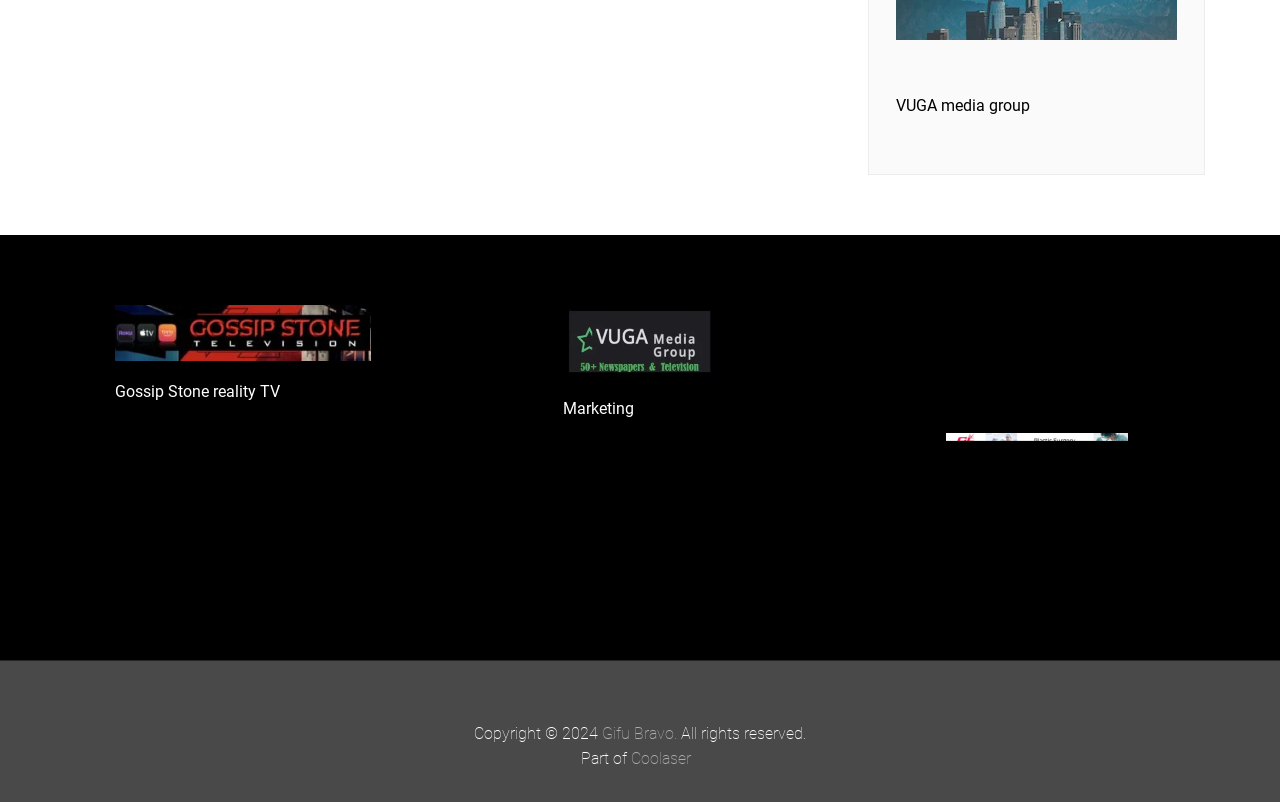Predict the bounding box of the UI element based on the description: "parent_node: Gossip Stone reality TV". The coordinates should be four float numbers between 0 and 1, formatted as [left, top, right, bottom].

[0.4, 0.6, 0.6, 0.624]